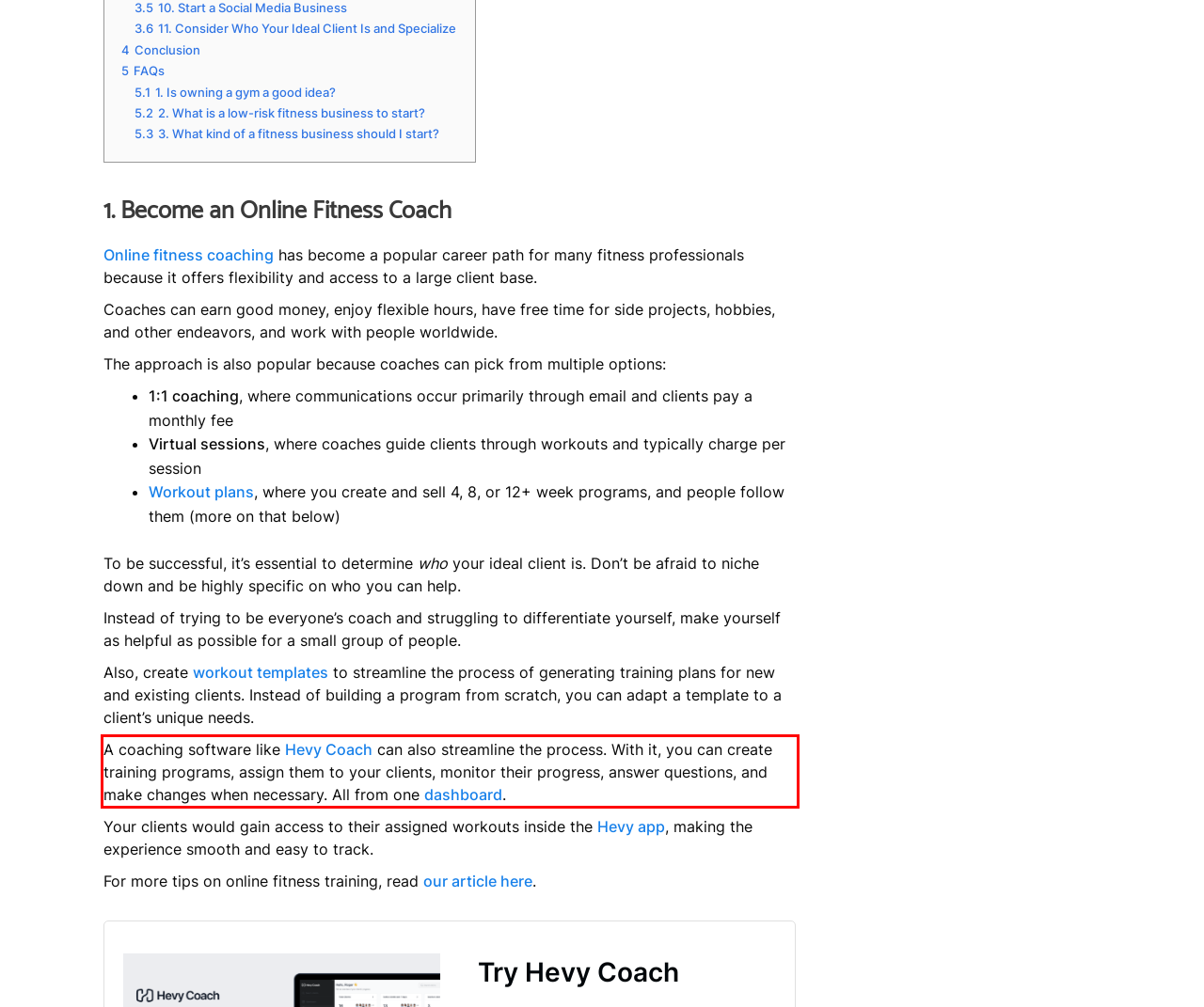Look at the provided screenshot of the webpage and perform OCR on the text within the red bounding box.

A coaching software like Hevy Coach can also streamline the process. With it, you can create training programs, assign them to your clients, monitor their progress, answer questions, and make changes when necessary. All from one dashboard.